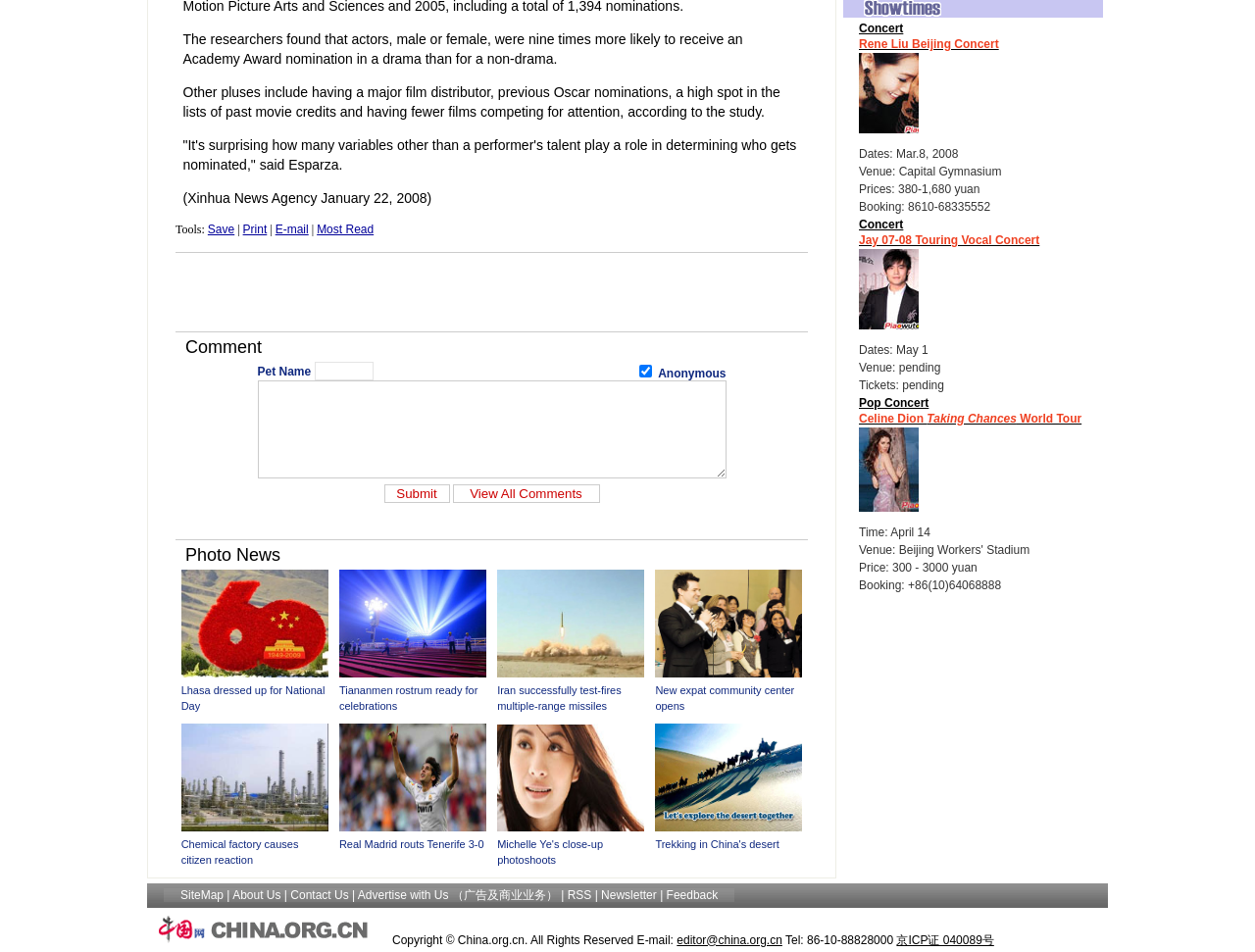Provide the bounding box coordinates of the HTML element described by the text: "parent_node: Pet Name name="author"". The coordinates should be in the format [left, top, right, bottom] with values between 0 and 1.

[0.25, 0.38, 0.297, 0.4]